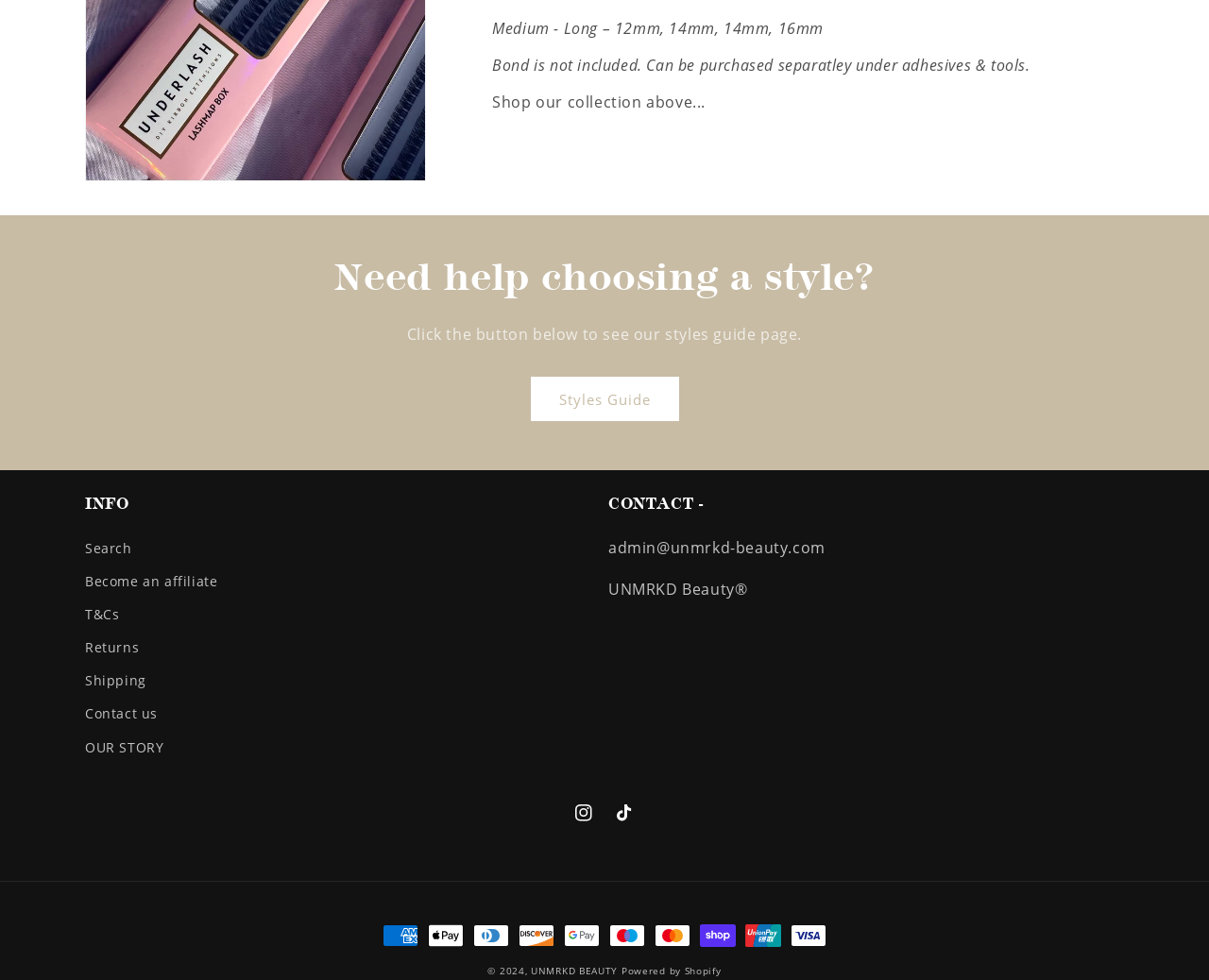Highlight the bounding box coordinates of the element that should be clicked to carry out the following instruction: "Click the 'UNMRKD BEAUTY' link". The coordinates must be given as four float numbers ranging from 0 to 1, i.e., [left, top, right, bottom].

[0.439, 0.983, 0.511, 0.997]